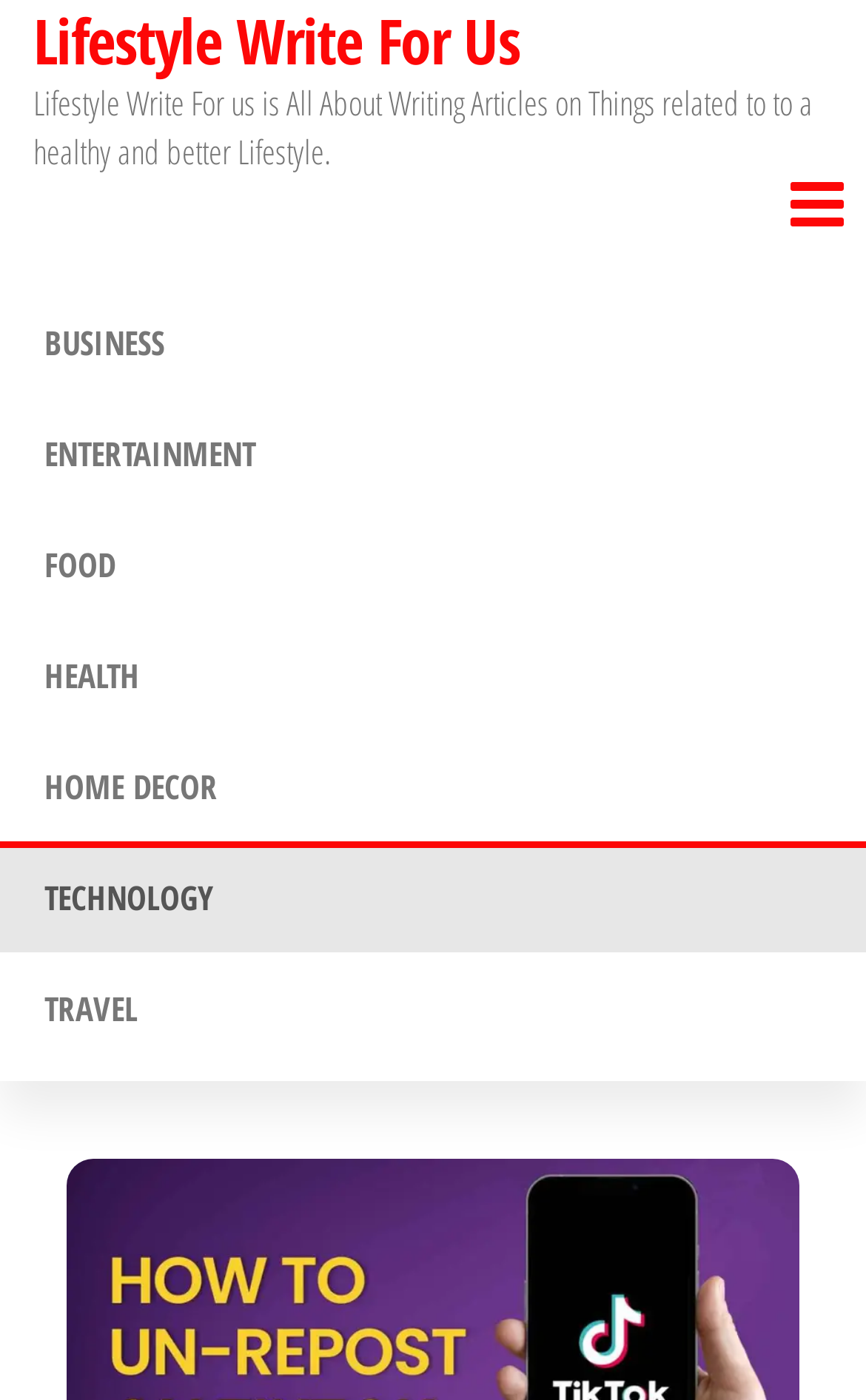What is the focus of the Lifestyle Write For us section?
Using the image as a reference, answer the question with a short word or phrase.

Healthy and better Lifestyle